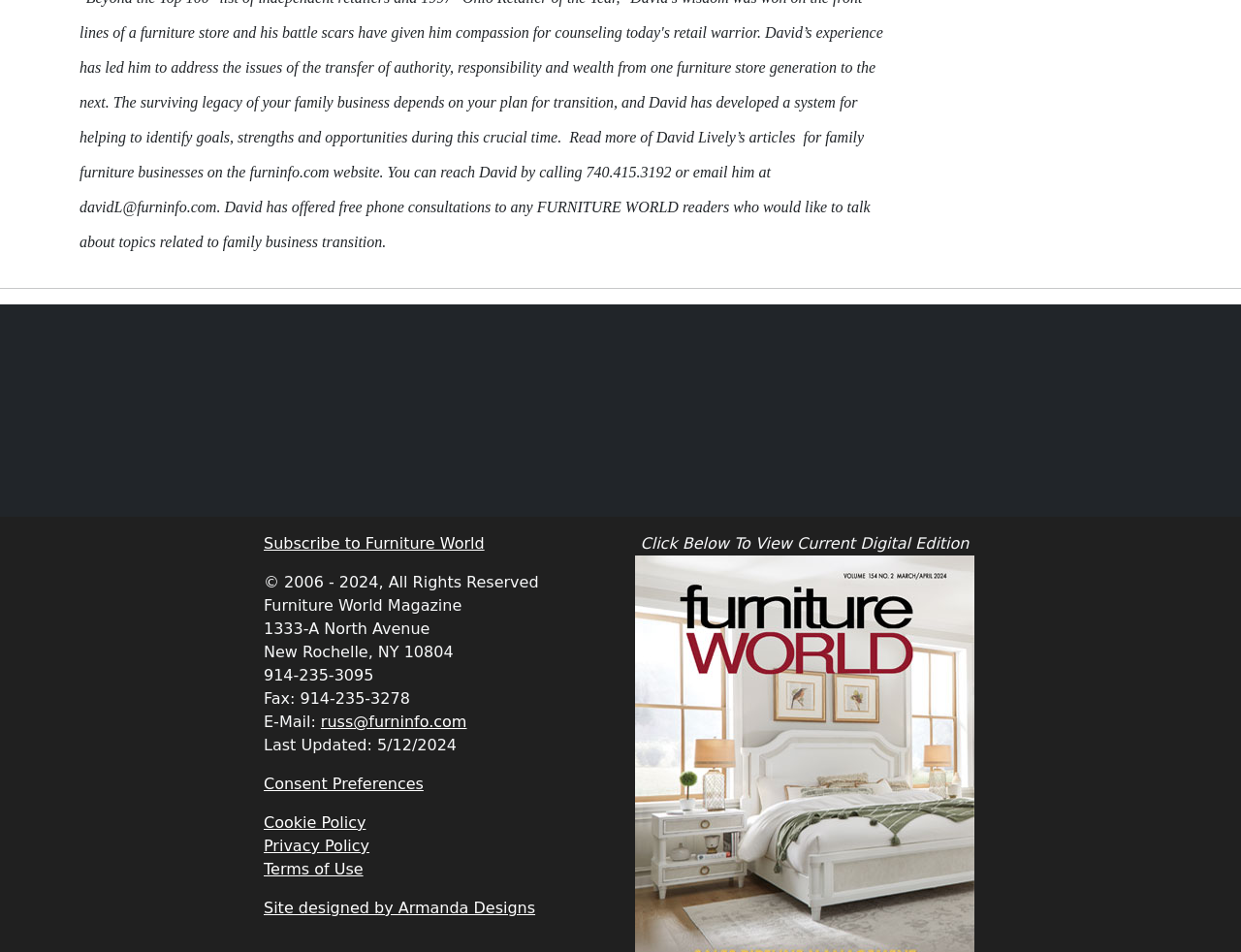What is the current digital edition of the magazine?
Please answer using one word or phrase, based on the screenshot.

March/April 2024